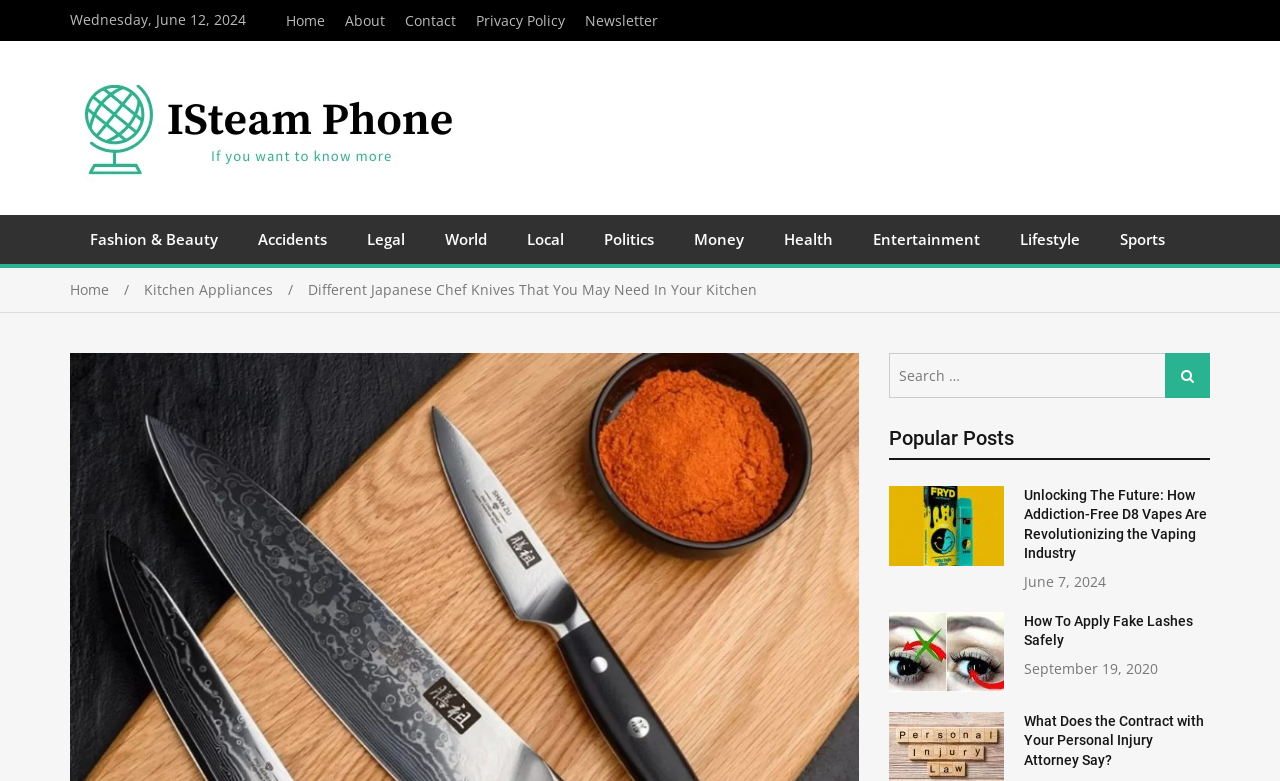Locate the bounding box coordinates of the area where you should click to accomplish the instruction: "Visit the 'About' page".

[0.262, 0.013, 0.309, 0.04]